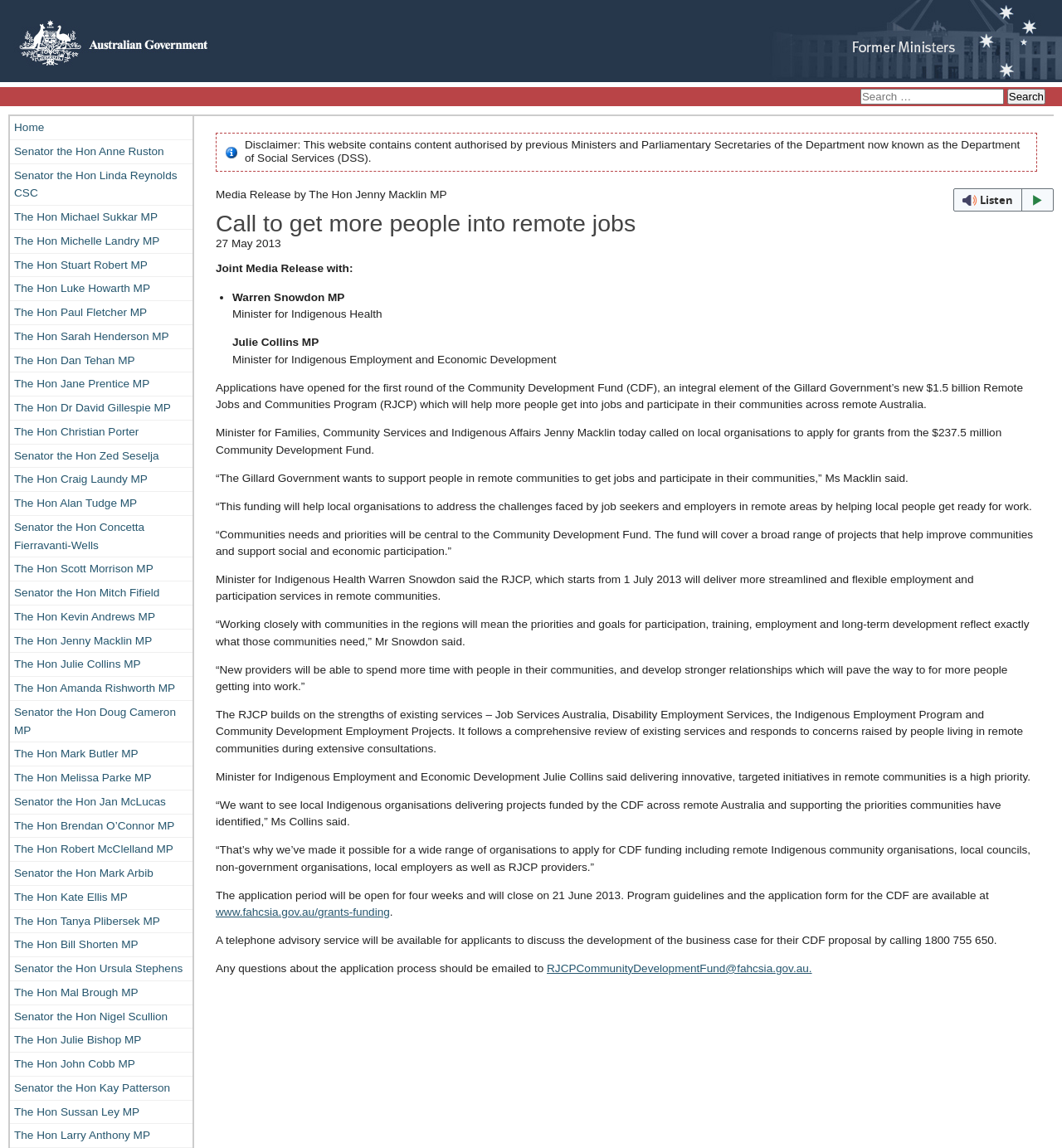Locate the bounding box coordinates of the clickable element to fulfill the following instruction: "Search for something". Provide the coordinates as four float numbers between 0 and 1 in the format [left, top, right, bottom].

[0.016, 0.077, 0.984, 0.091]